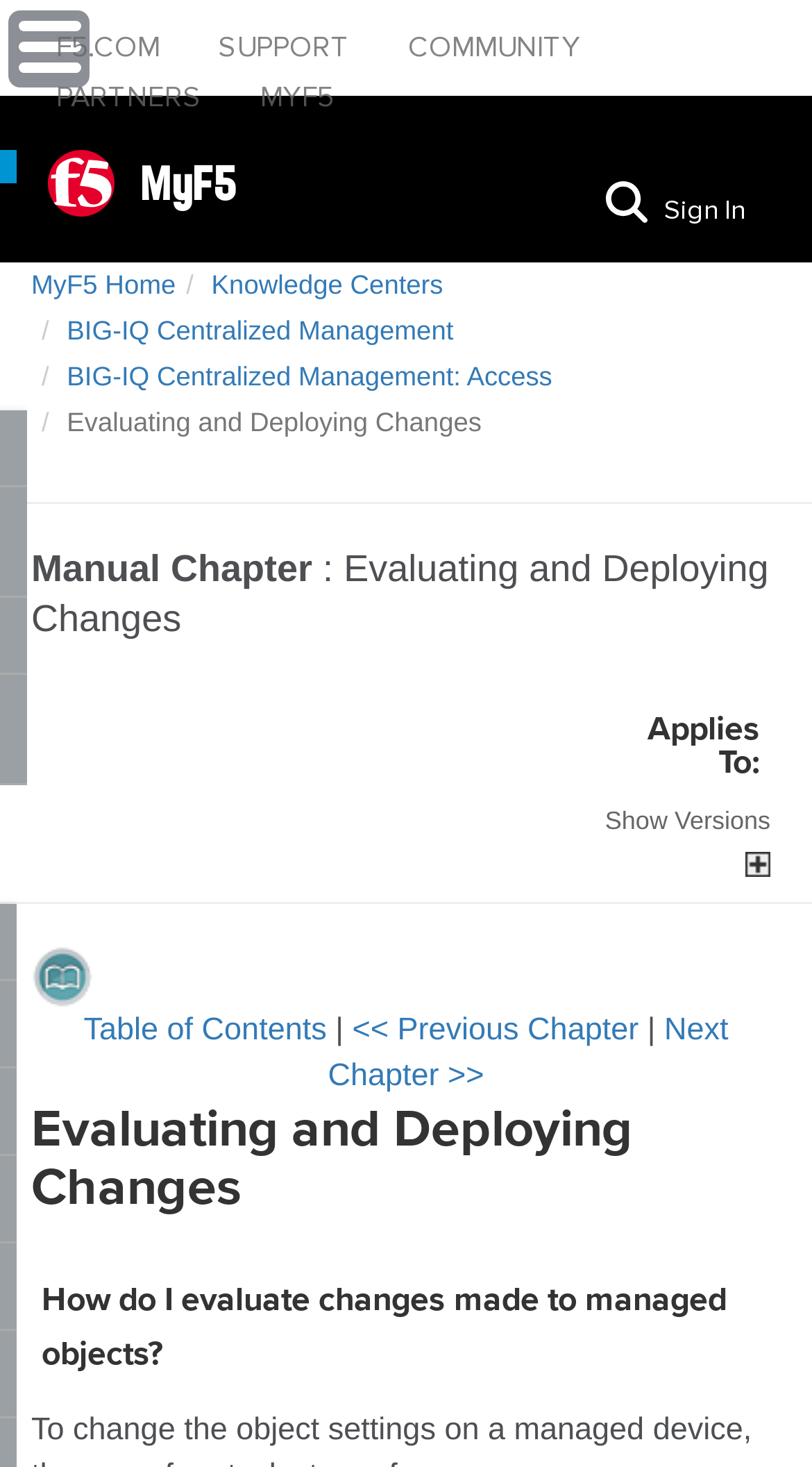Generate the text content of the main heading of the webpage.

Evaluating and Deploying Changes